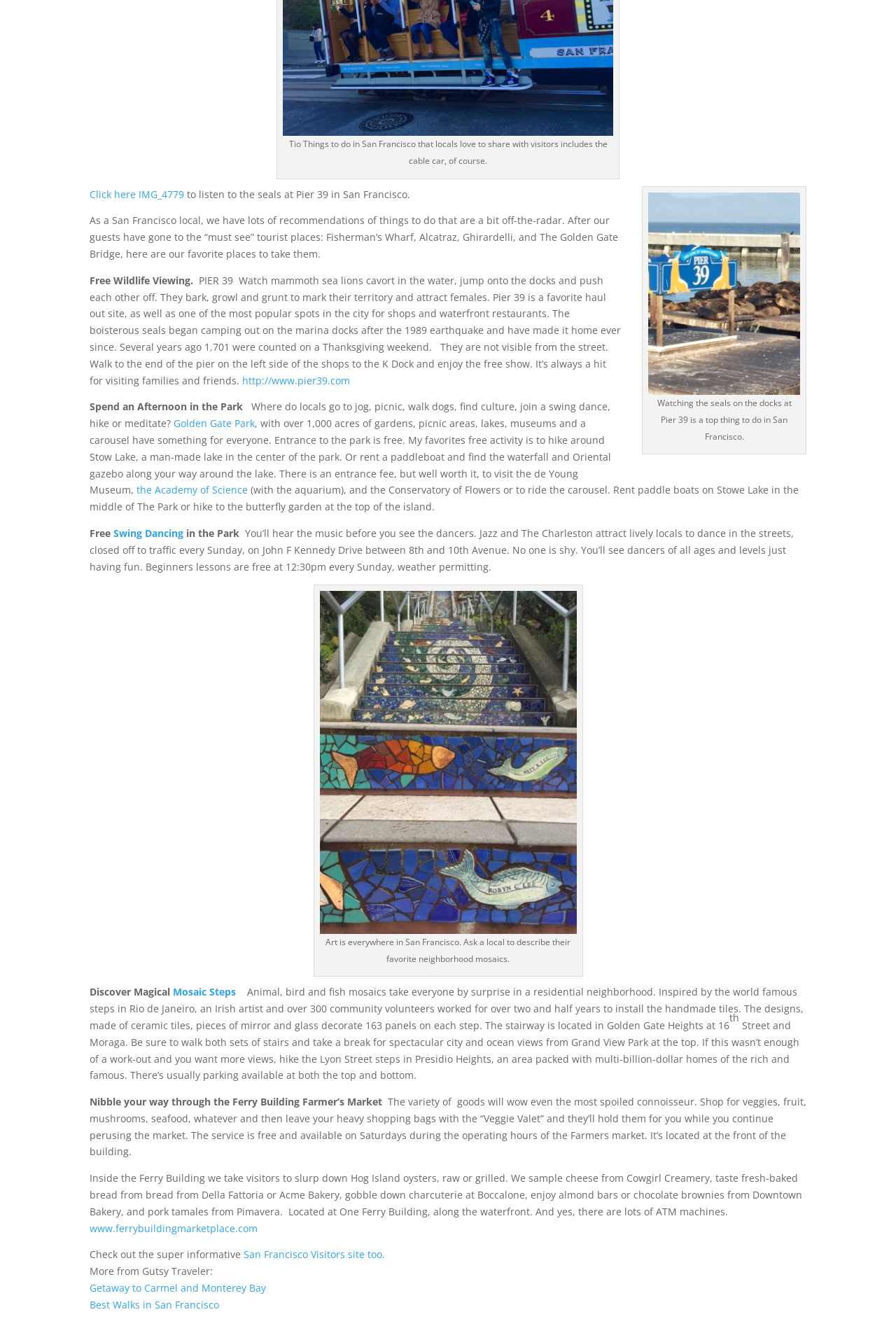Answer the following query with a single word or phrase:
Where can you find handmade tile mosaics?

Mosaic Steps